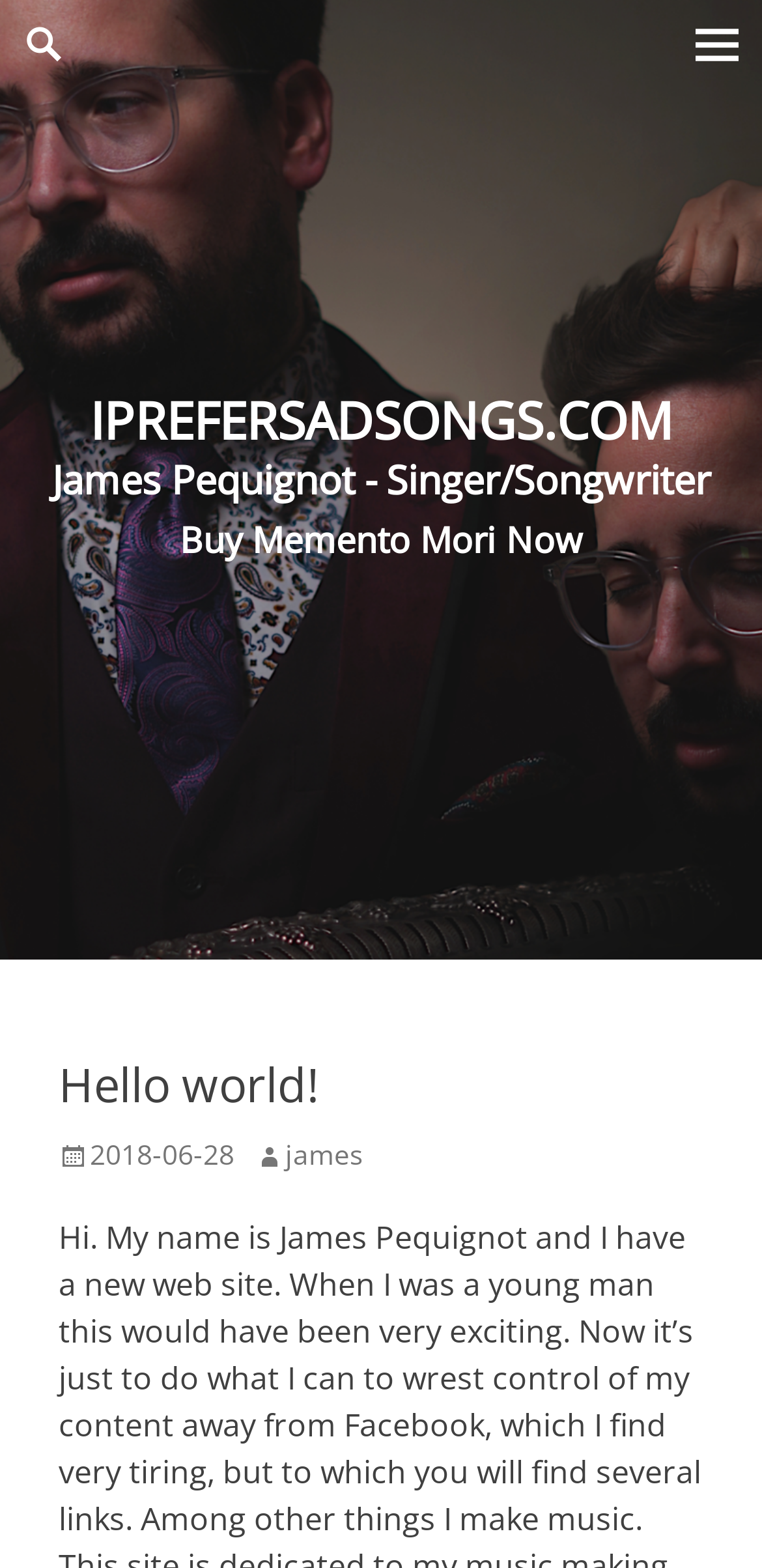What is the title of the latest article?
From the details in the image, answer the question comprehensively.

The title of the latest article can be found in the heading element with the text 'Hello world!' which is located within the article section of the webpage.